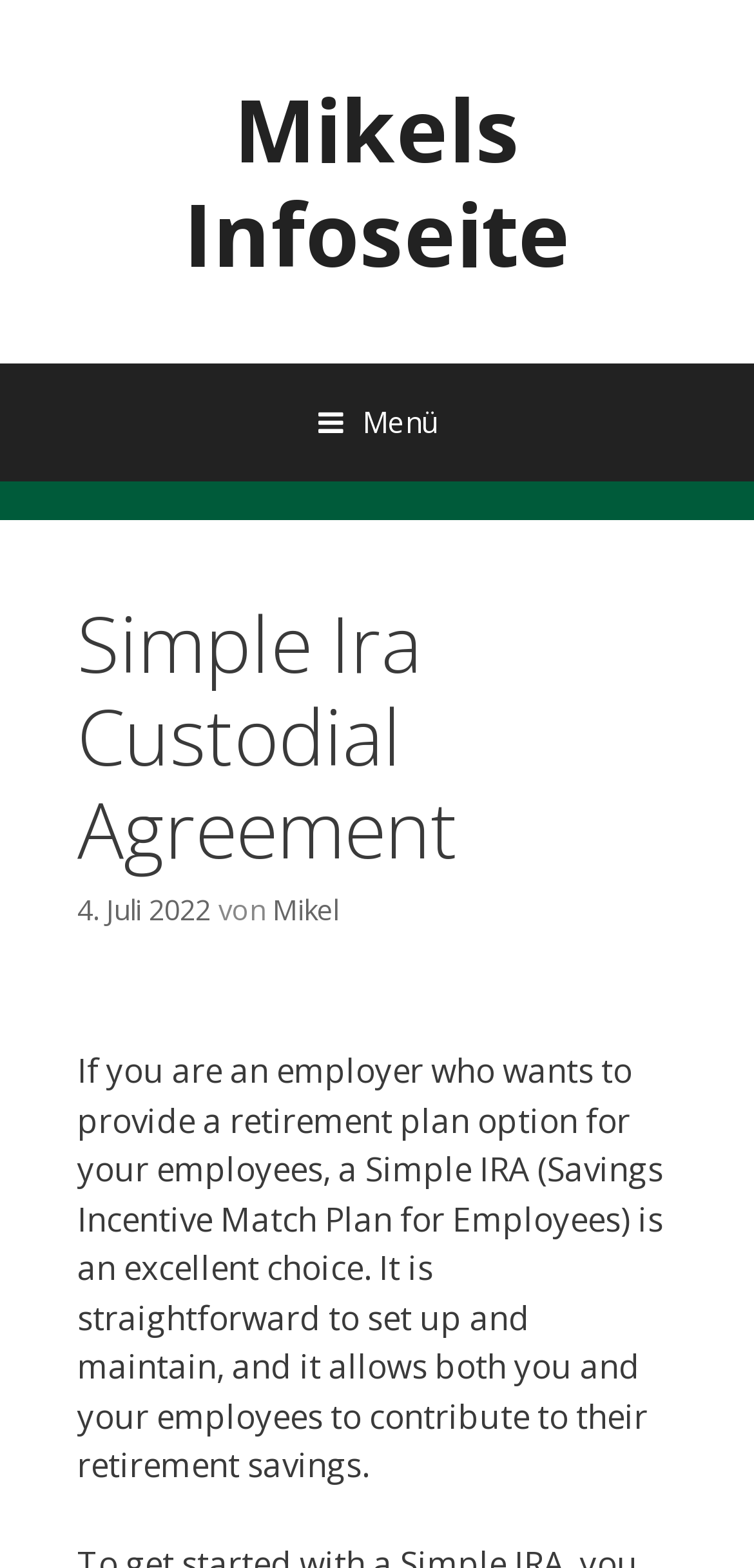What is the purpose of a Simple IRA?
Using the image as a reference, give a one-word or short phrase answer.

Retirement savings